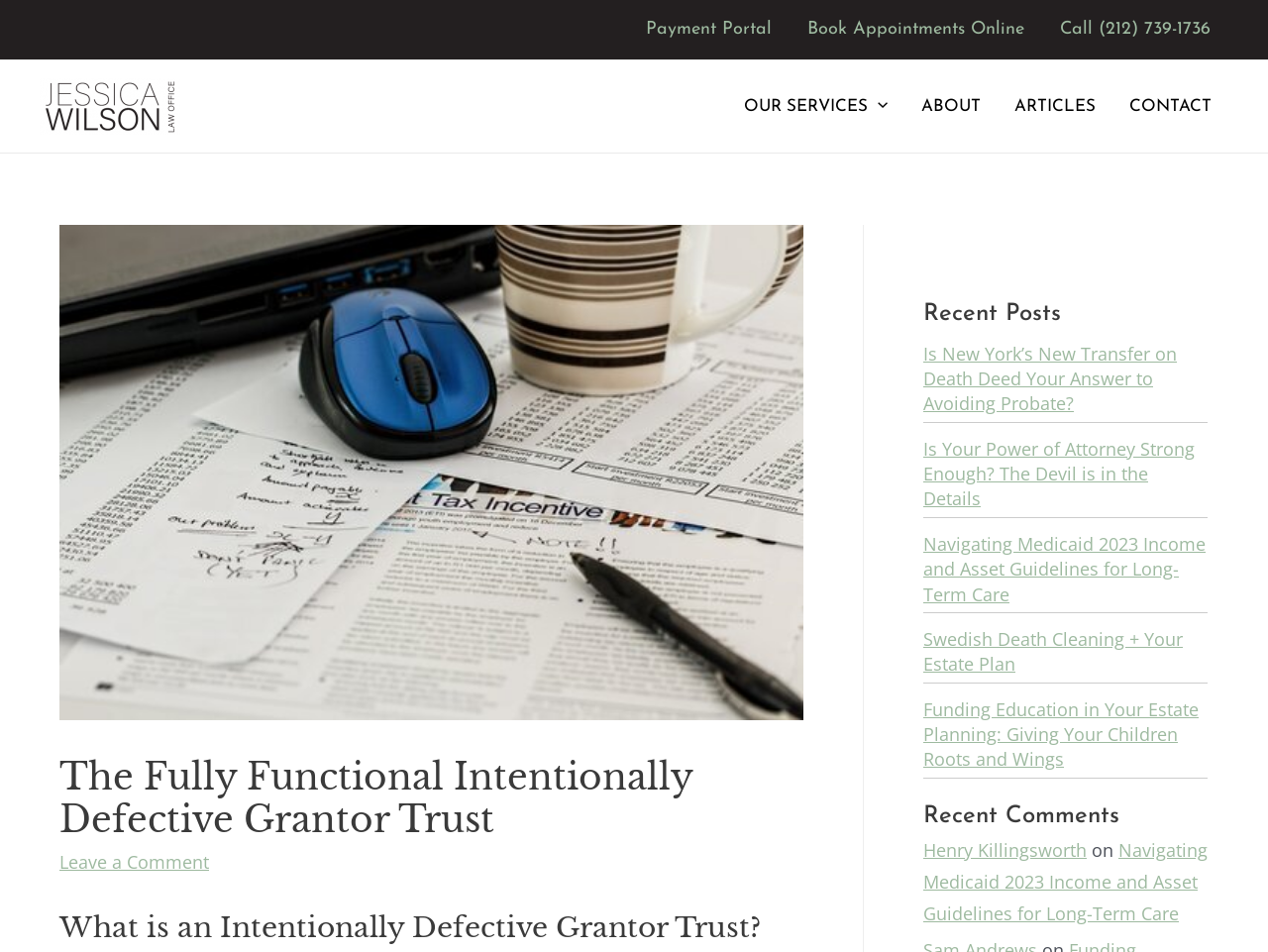What are the recent posts about?
Using the image, respond with a single word or phrase.

Estate planning and related topics